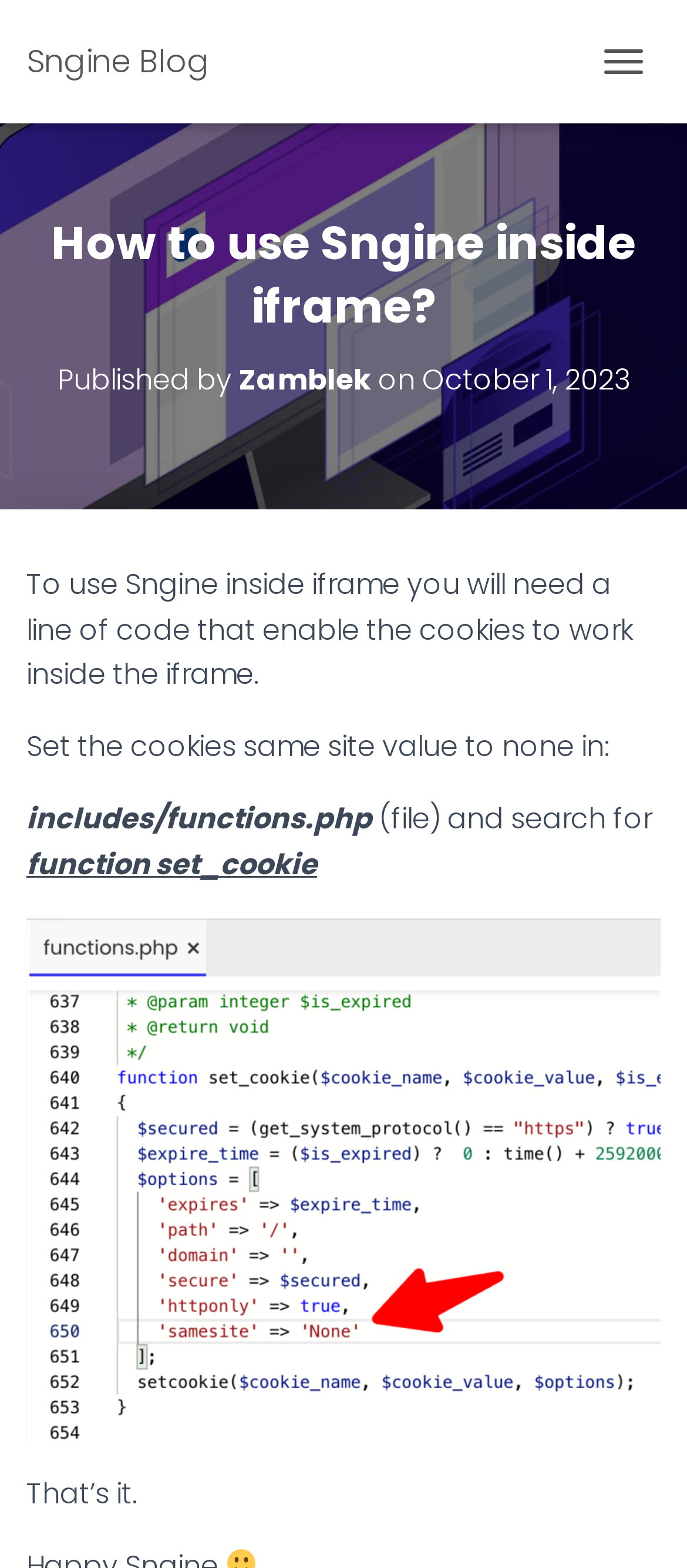Extract the bounding box coordinates for the HTML element that matches this description: "parent_node: Sngine Blog". The coordinates should be four float numbers between 0 and 1, i.e., [left, top, right, bottom].

[0.833, 0.673, 0.962, 0.729]